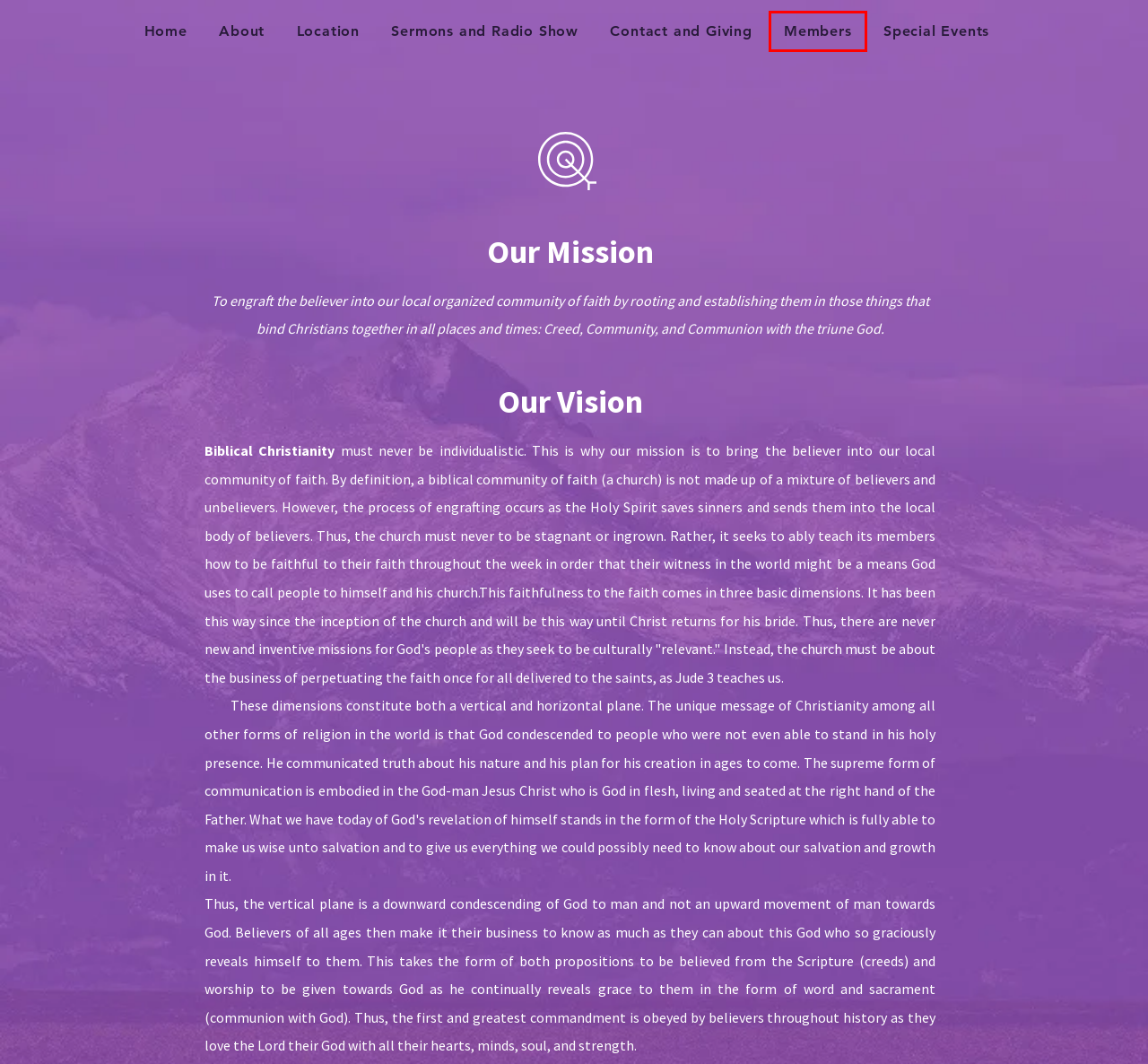After examining the screenshot of a webpage with a red bounding box, choose the most accurate webpage description that corresponds to the new page after clicking the element inside the red box. Here are the candidates:
A. Special Events
B. Members
C. Sermons and Radio Show
D. Contact and
E. Distinctinves
F. About
G. Home
H. Location

B